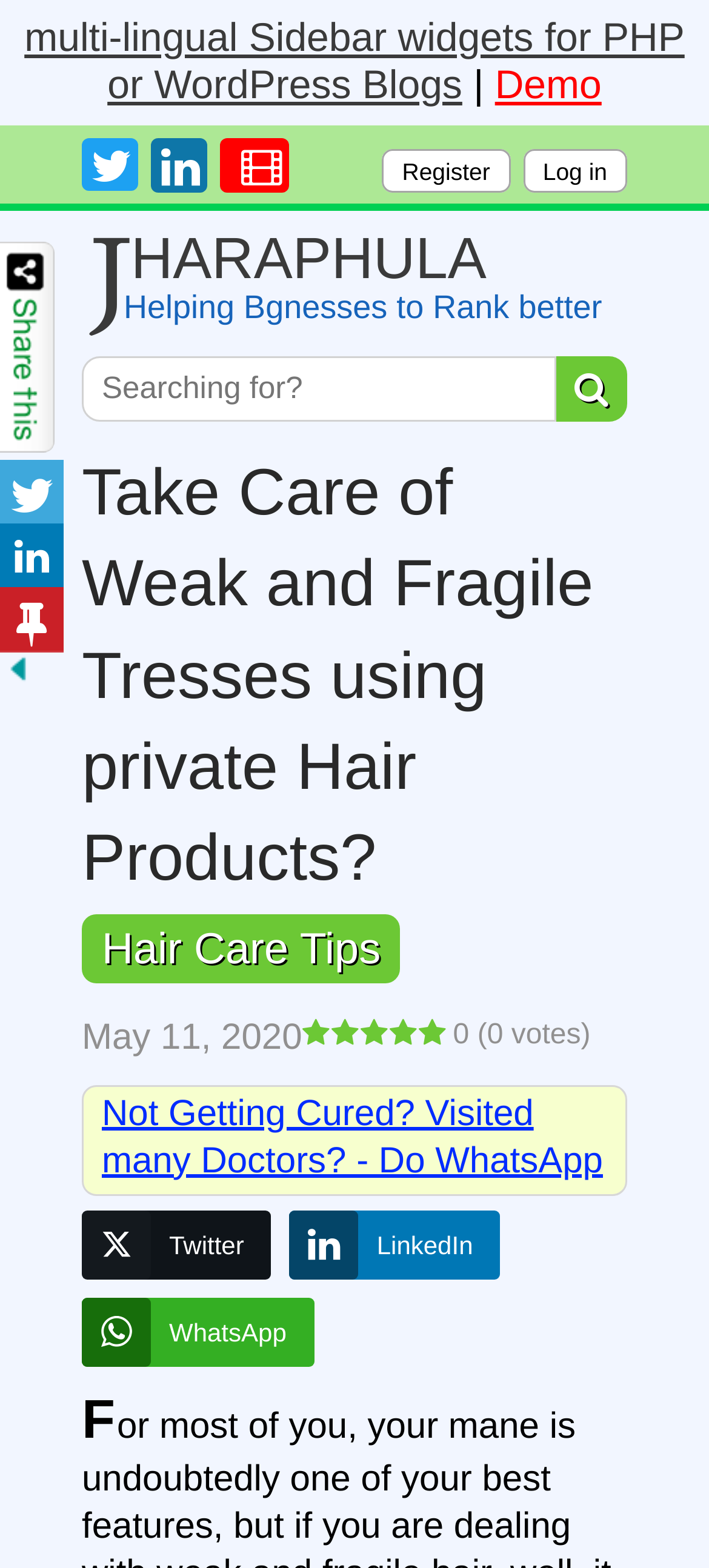Based on the description "WhatsApp", find the bounding box of the specified UI element.

[0.115, 0.827, 0.443, 0.871]